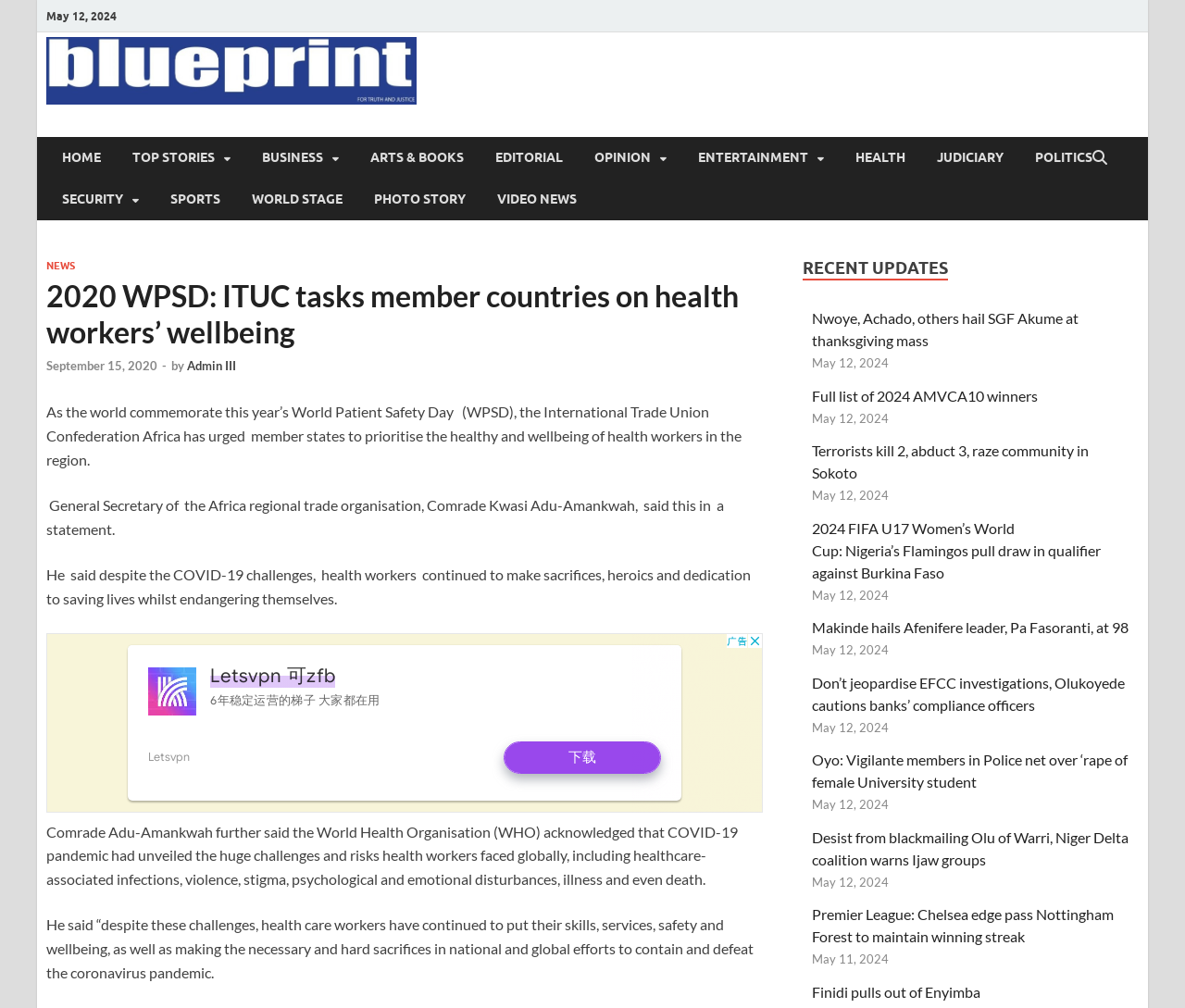Please answer the following query using a single word or phrase: 
What is the name of the organization mentioned in the article?

International Trade Union Confederation Africa